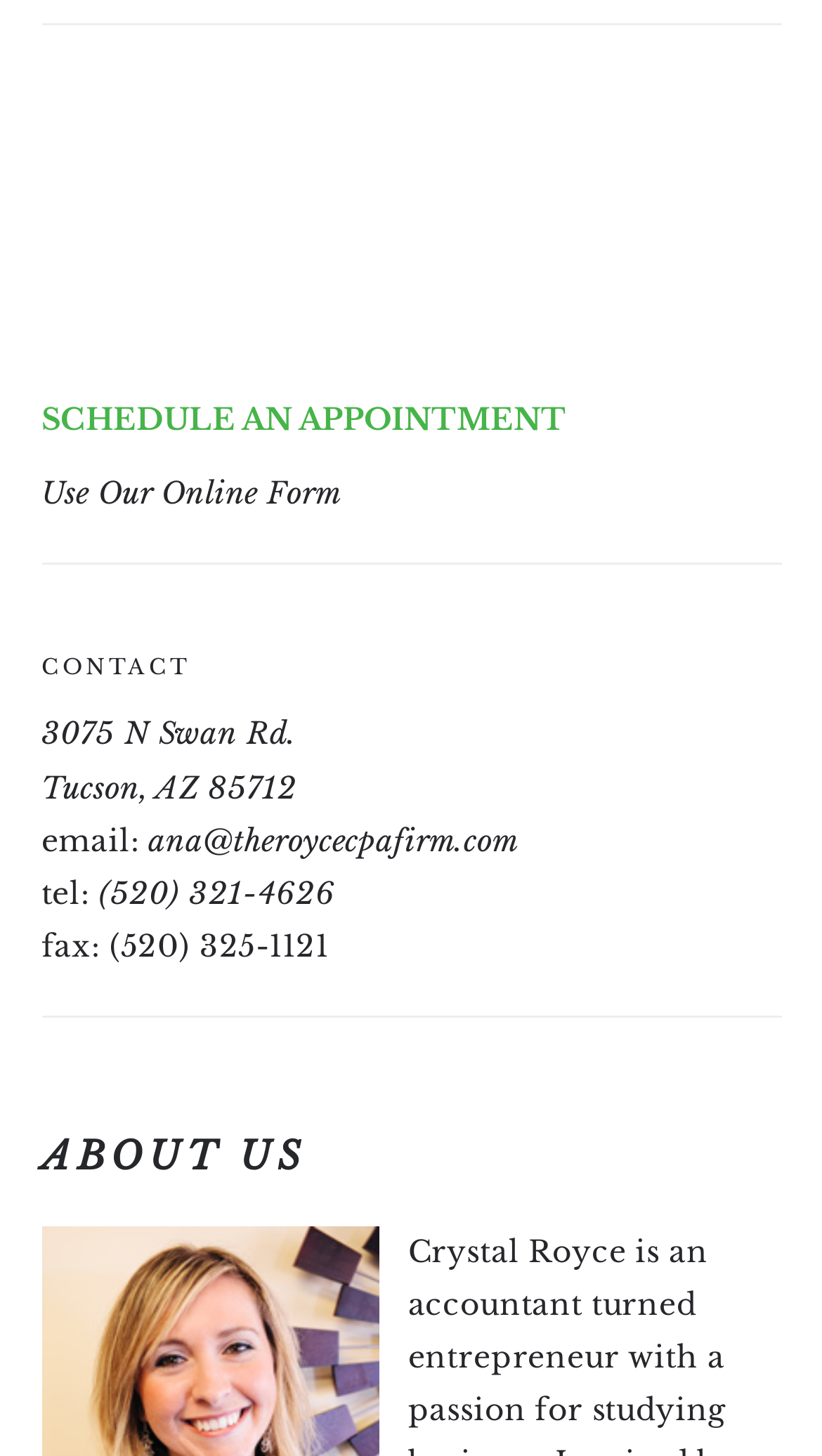Using the provided description (520) 321-4626, find the bounding box coordinates for the UI element. Provide the coordinates in (top-left x, top-left y, bottom-right x, bottom-right y) format, ensuring all values are between 0 and 1.

[0.12, 0.6, 0.407, 0.626]